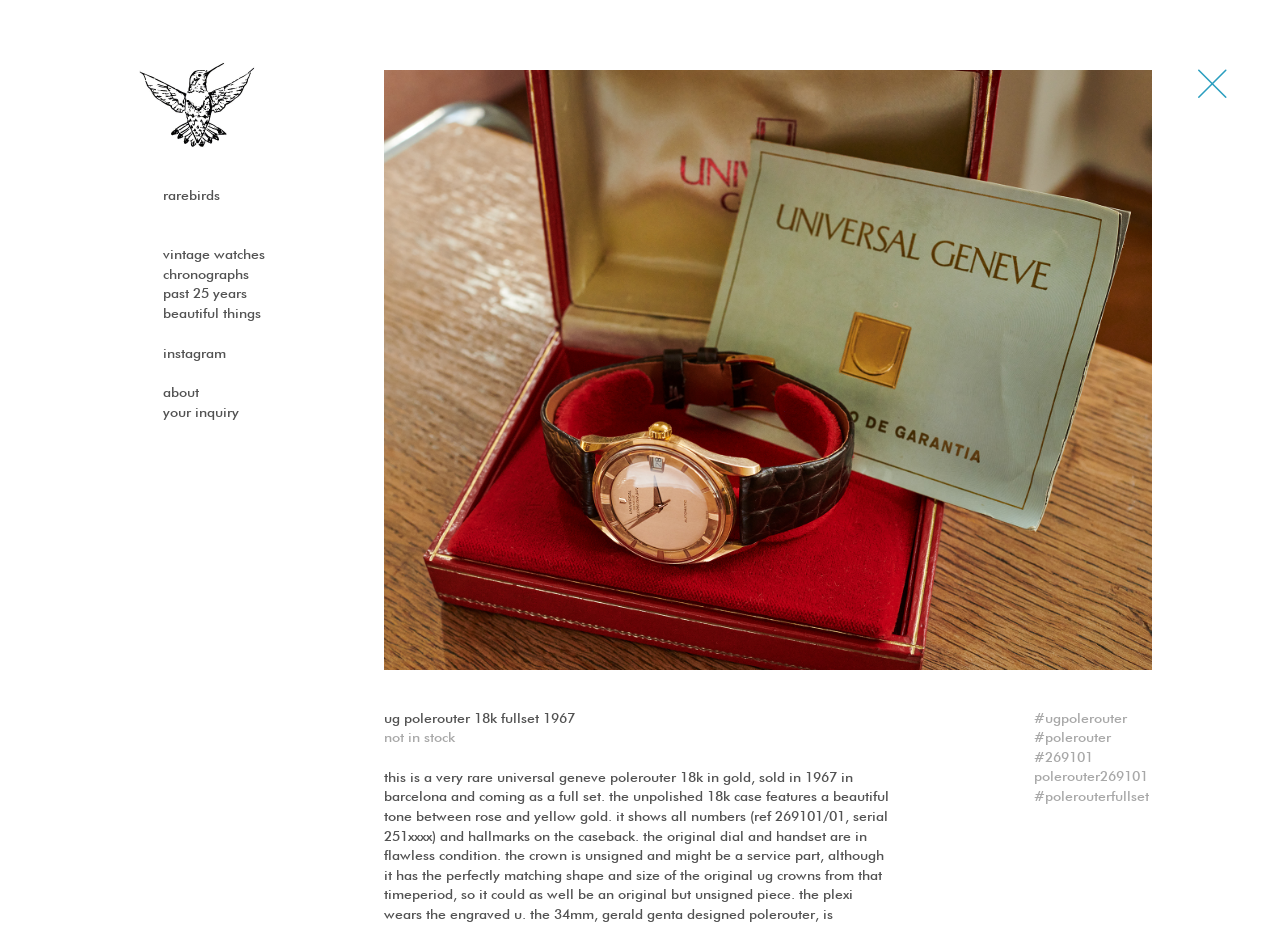Determine the coordinates of the bounding box that should be clicked to complete the instruction: "visit the 'instagram' page". The coordinates should be represented by four float numbers between 0 and 1: [left, top, right, bottom].

[0.127, 0.371, 0.177, 0.392]